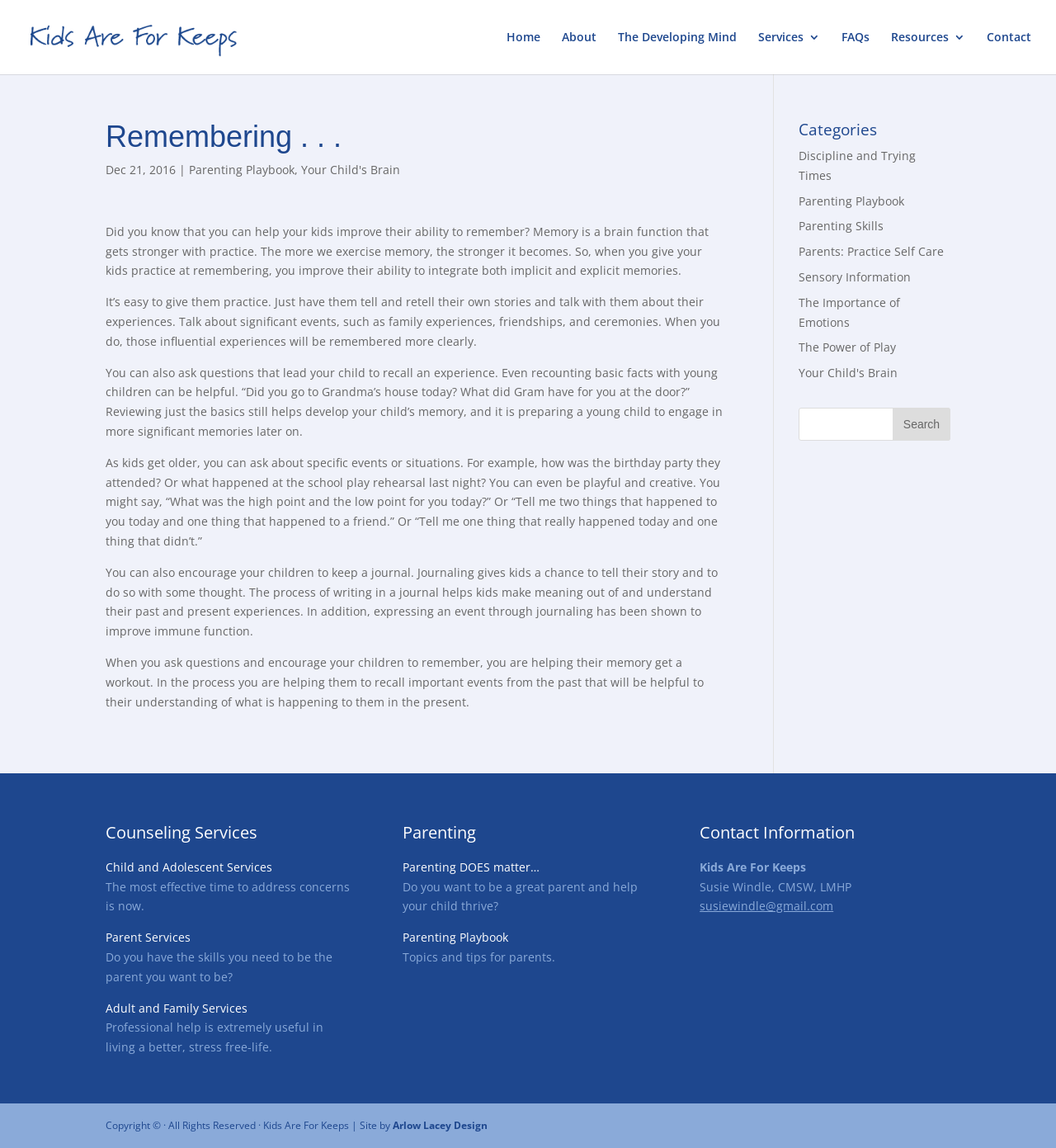Determine the bounding box coordinates of the section I need to click to execute the following instruction: "Search for something". Provide the coordinates as four float numbers between 0 and 1, i.e., [left, top, right, bottom].

[0.756, 0.355, 0.9, 0.384]